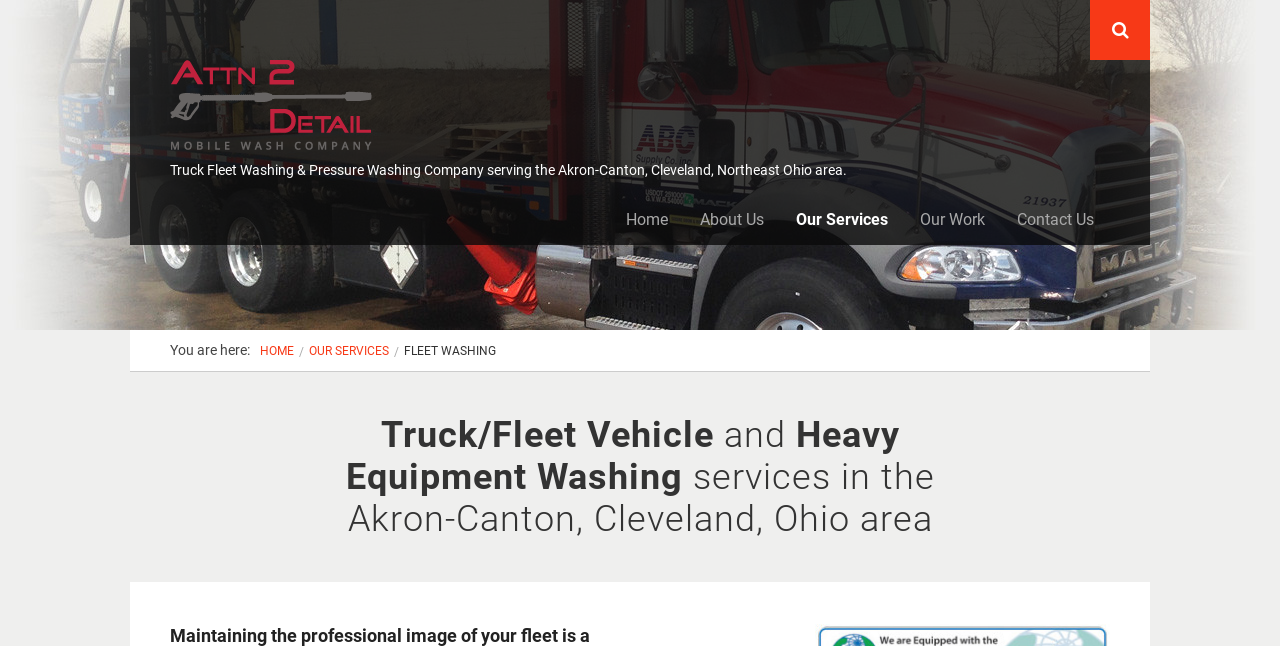Write an elaborate caption that captures the essence of the webpage.

The webpage is about Fleet Washing and Attn II Detail, with a prominent logo or image of Attn II Detail at the top left corner. Below the logo, there is a brief description of the company, stating that it is a truck fleet washing and pressure washing company serving the Akron-Canton, Cleveland, Northeast Ohio area.

The top navigation menu consists of five links: Home, About Us, Our Services, Our Work, and Contact Us, aligned horizontally across the top of the page. Each link is positioned next to the other, with Home on the left and Contact Us on the right.

On the top right corner, there is a small icon represented by a Unicode character '\uf002', which might be a social media or search icon.

Below the navigation menu, there is a secondary navigation section with a "You are here:" label, followed by three links: HOME, OUR SERVICES, and a highlighted FLEET WASHING link, indicating the current page.

The main content of the page is headed by a title that reads "Truck/Fleet Vehicle and Heavy Equipment Washing services in the Akron-Canton, Cleveland, Ohio area", which takes up a significant portion of the page.